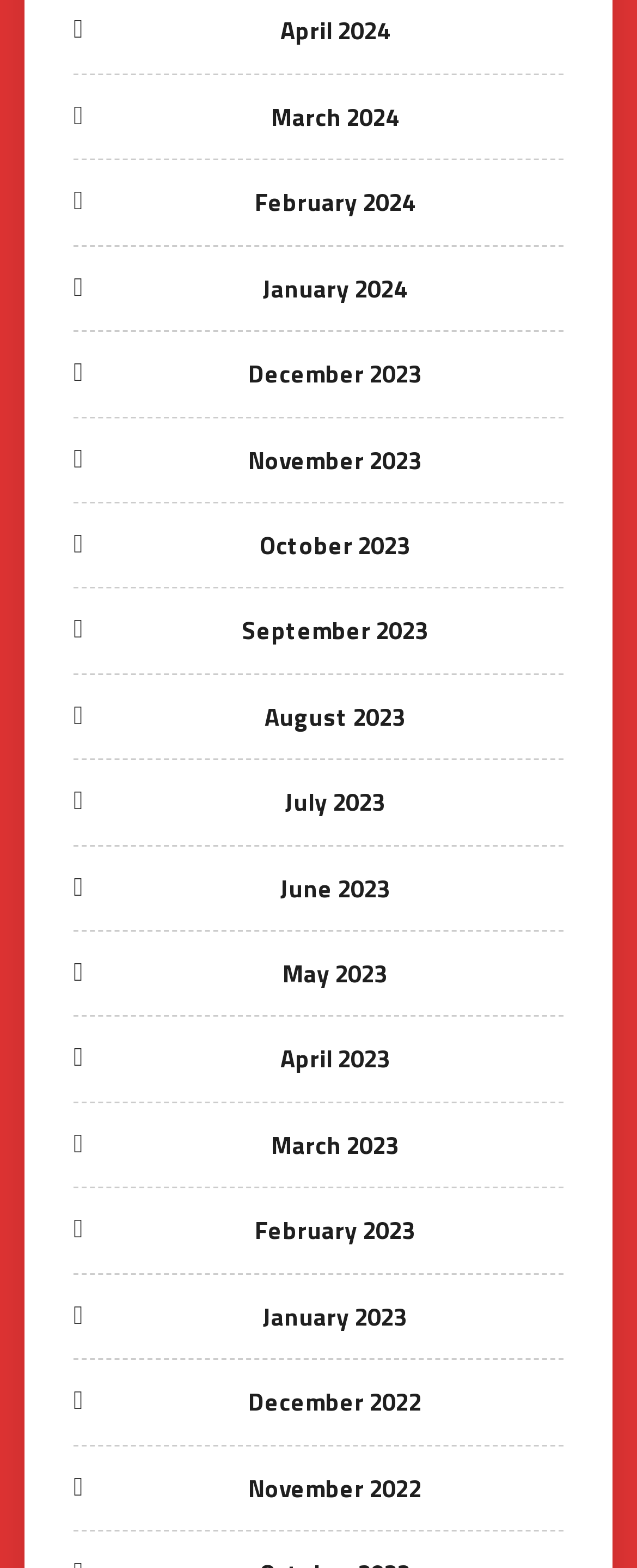Extract the bounding box for the UI element that matches this description: "Terms and Conditions".

None